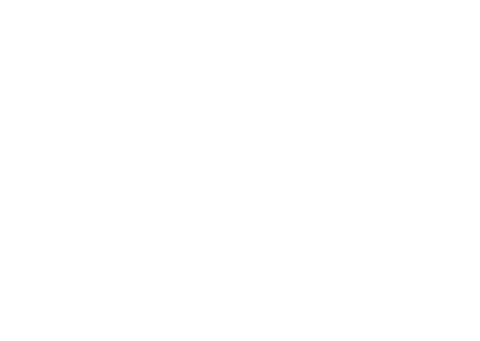What is the purpose of the question mark?
Utilize the information in the image to give a detailed answer to the question.

The question mark serves as a visual cue, reflecting the nature of the questions being posed, as it aligns with the dialogue surrounding technical issues faced by users, symbolizing inquiry or uncertainty.